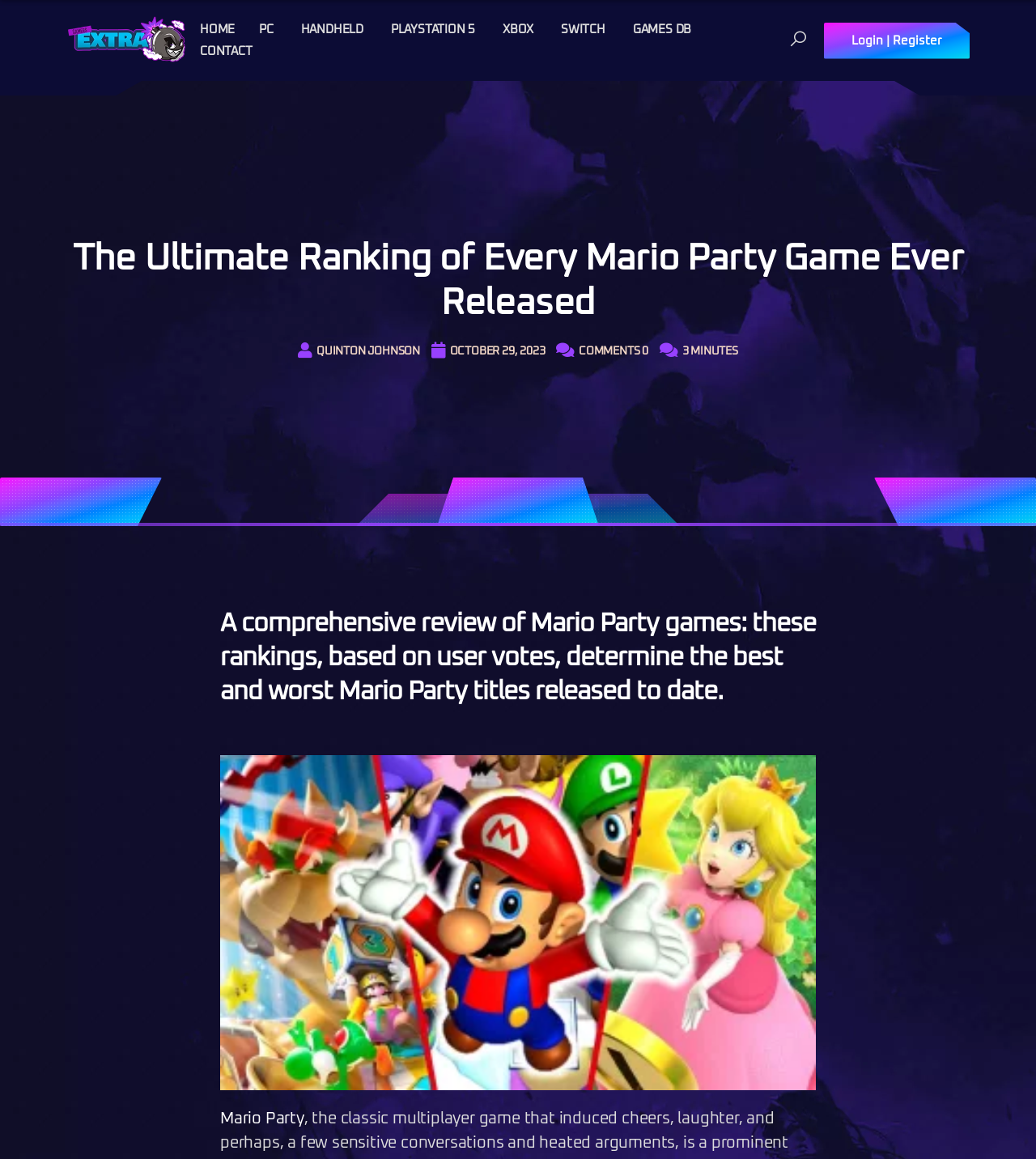Find the bounding box coordinates of the element I should click to carry out the following instruction: "Go to the HOME page".

[0.193, 0.02, 0.227, 0.031]